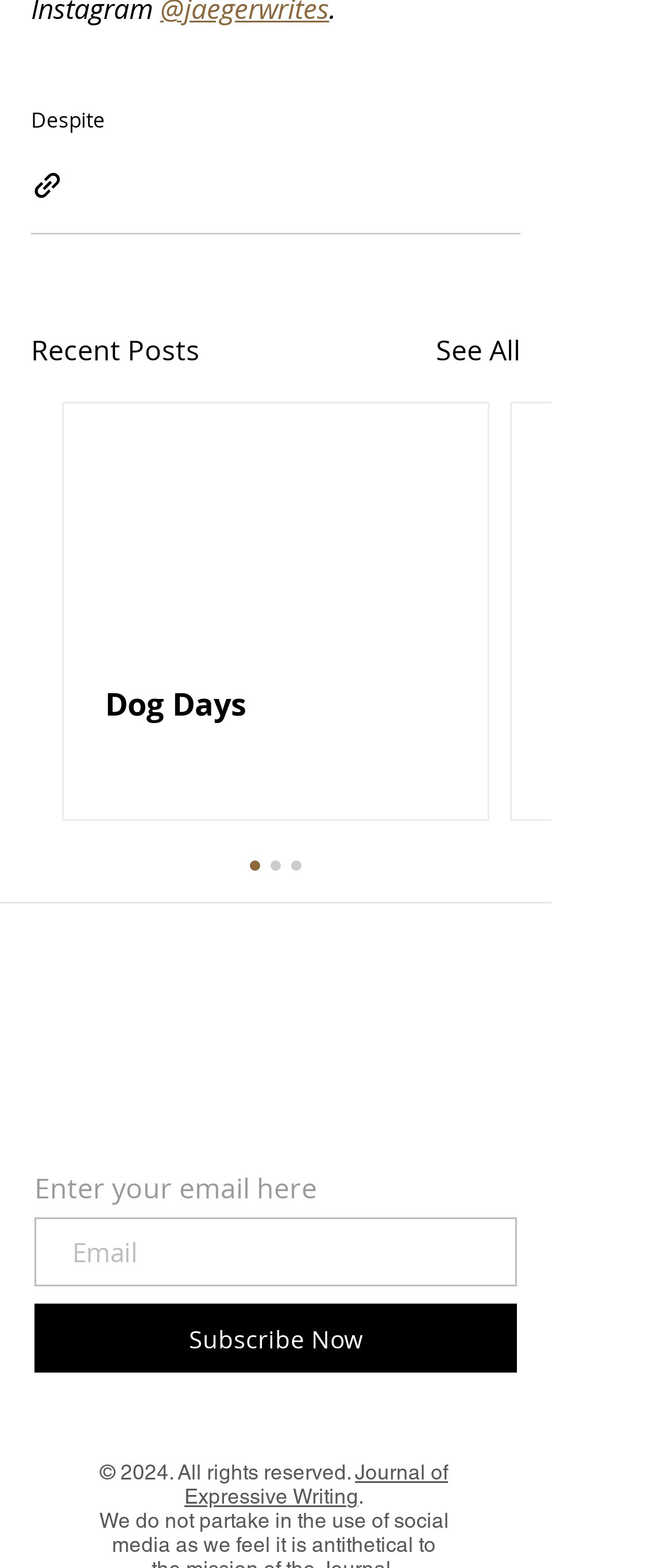Can you specify the bounding box coordinates for the region that should be clicked to fulfill this instruction: "Click 'See All'".

[0.649, 0.21, 0.774, 0.236]